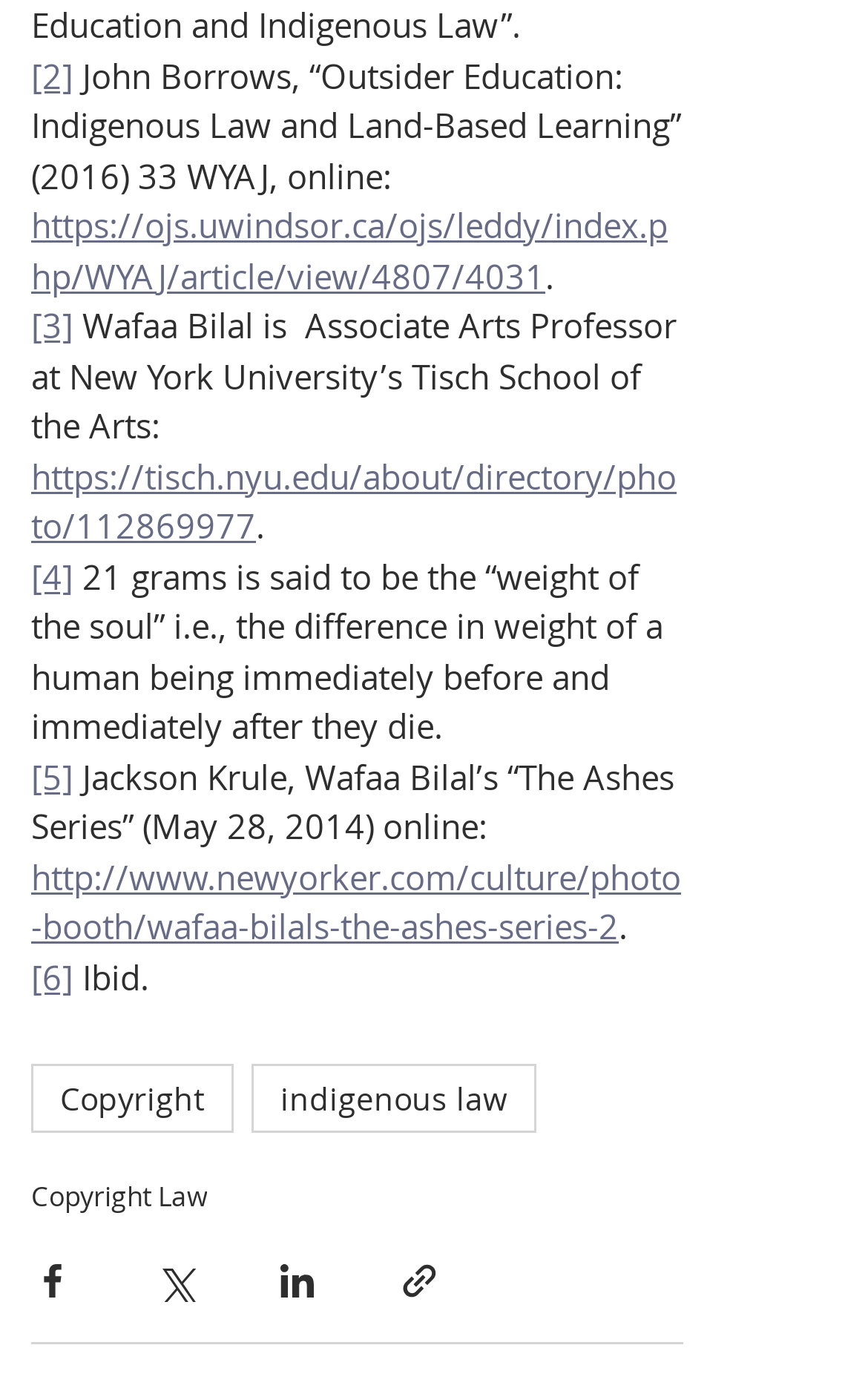Pinpoint the bounding box coordinates of the clickable element to carry out the following instruction: "Read the article 'The Ashes Series'."

[0.036, 0.614, 0.785, 0.682]